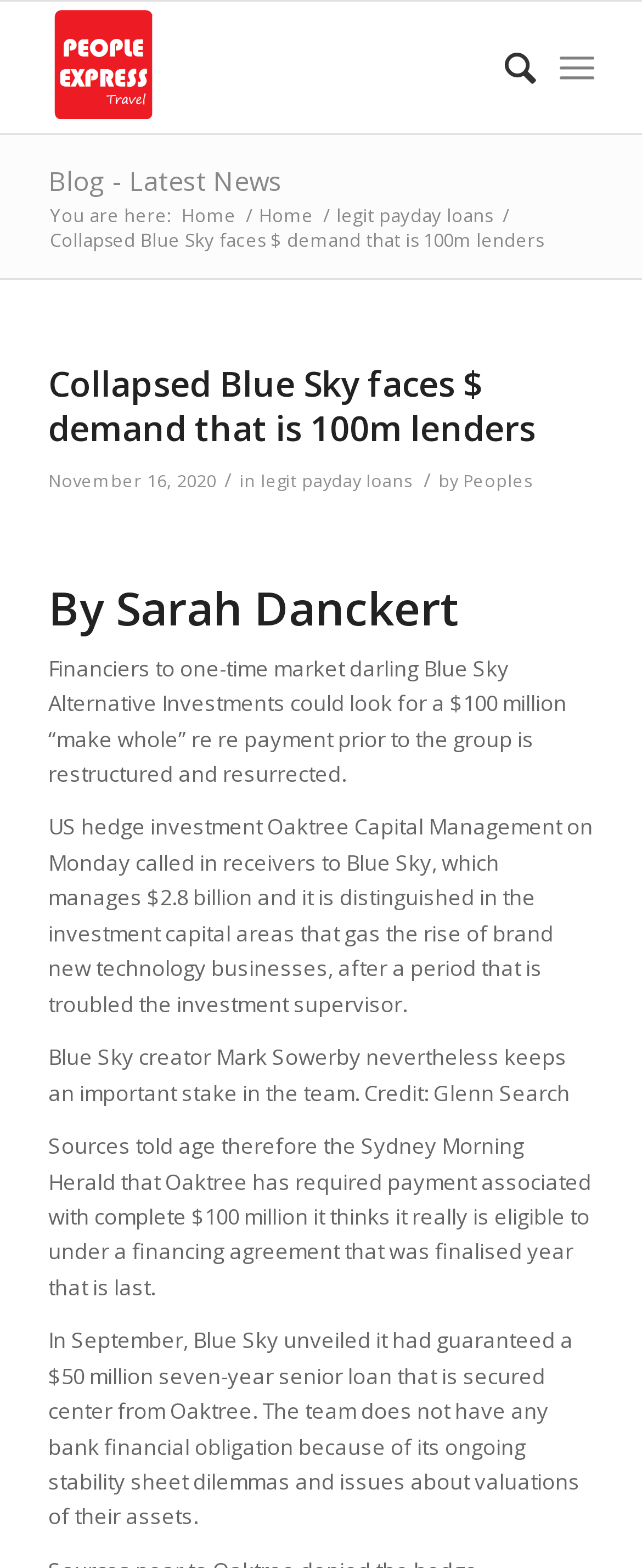Specify the bounding box coordinates for the region that must be clicked to perform the given instruction: "Read the article about 'legit payday loans'".

[0.516, 0.129, 0.775, 0.145]